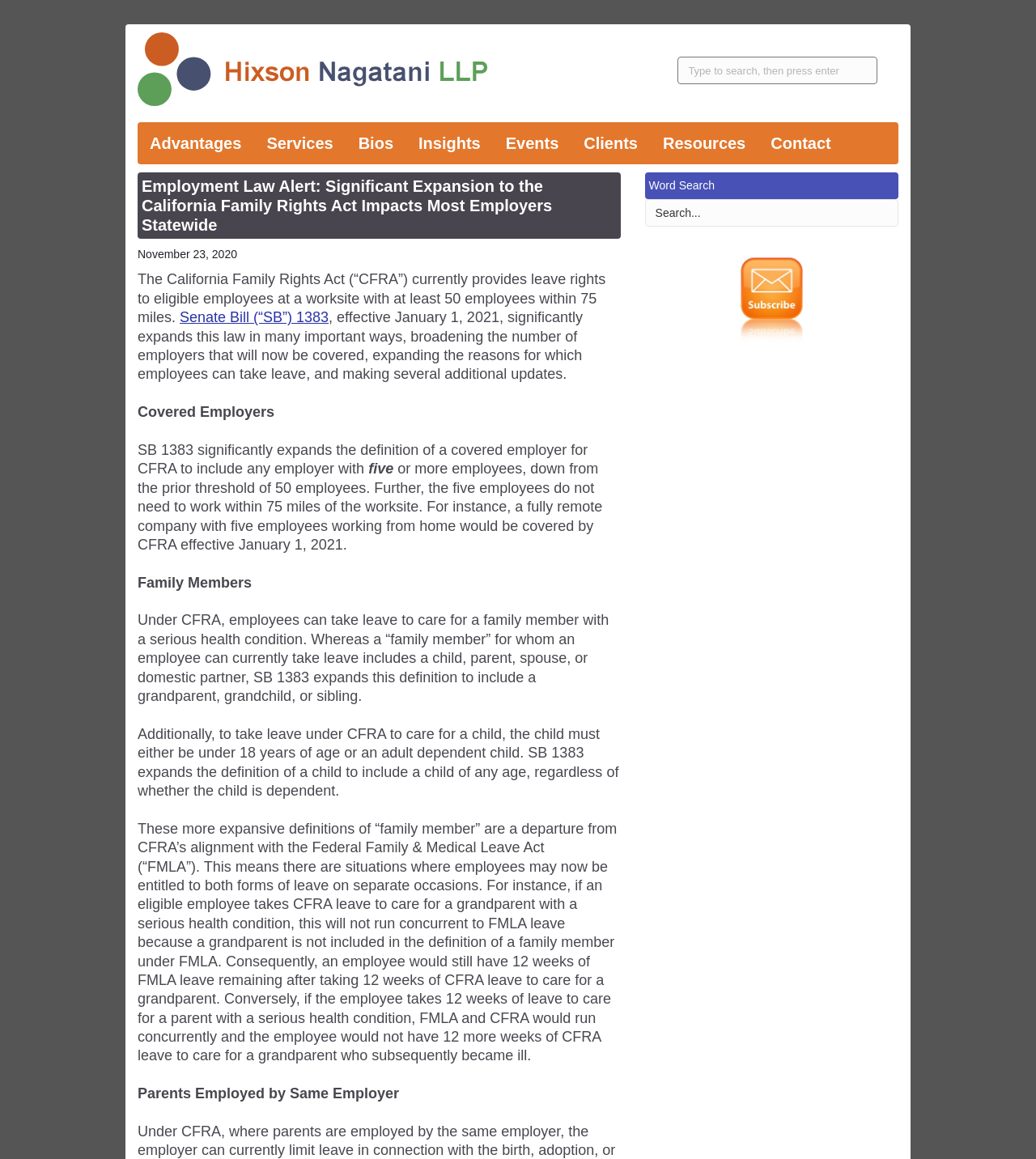Locate the bounding box coordinates of the UI element described by: "name="s" placeholder="Search..."". The bounding box coordinates should consist of four float numbers between 0 and 1, i.e., [left, top, right, bottom].

[0.622, 0.172, 0.867, 0.195]